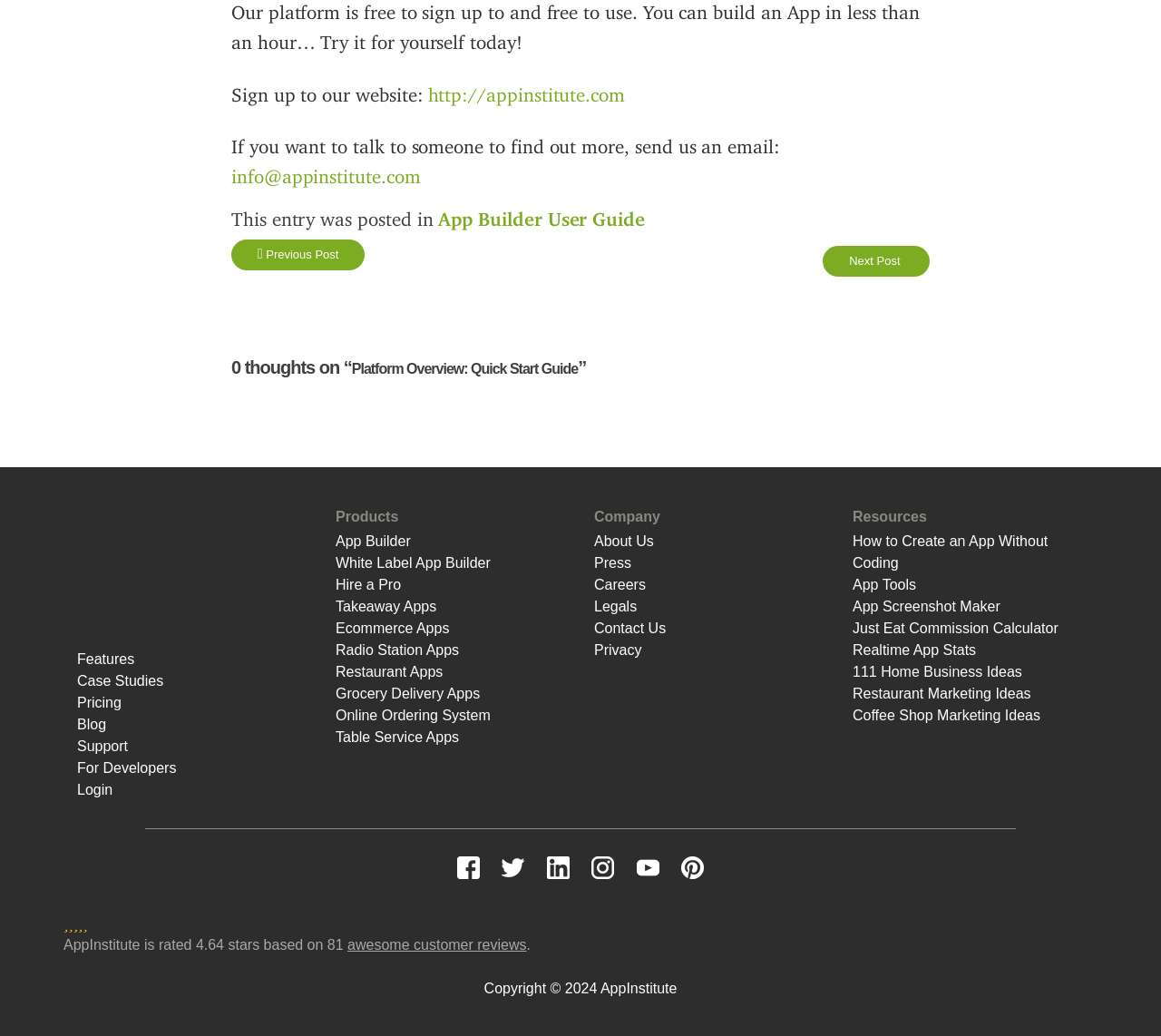Locate the bounding box coordinates of the region to be clicked to comply with the following instruction: "Read the blog". The coordinates must be four float numbers between 0 and 1, in the form [left, top, right, bottom].

[0.066, 0.692, 0.091, 0.707]